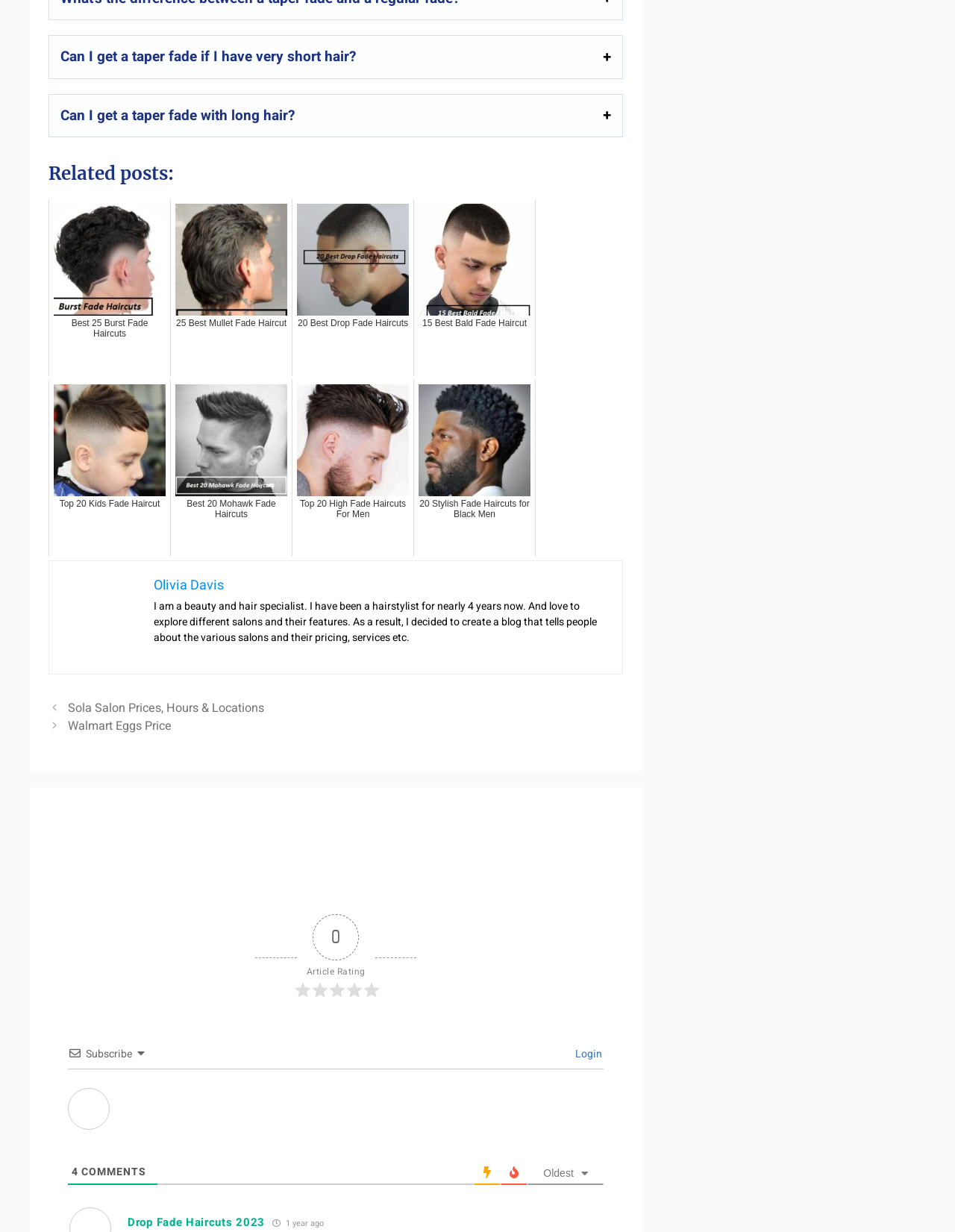Determine the bounding box for the UI element as described: "Walmart Eggs Price". The coordinates should be represented as four float numbers between 0 and 1, formatted as [left, top, right, bottom].

[0.071, 0.582, 0.18, 0.597]